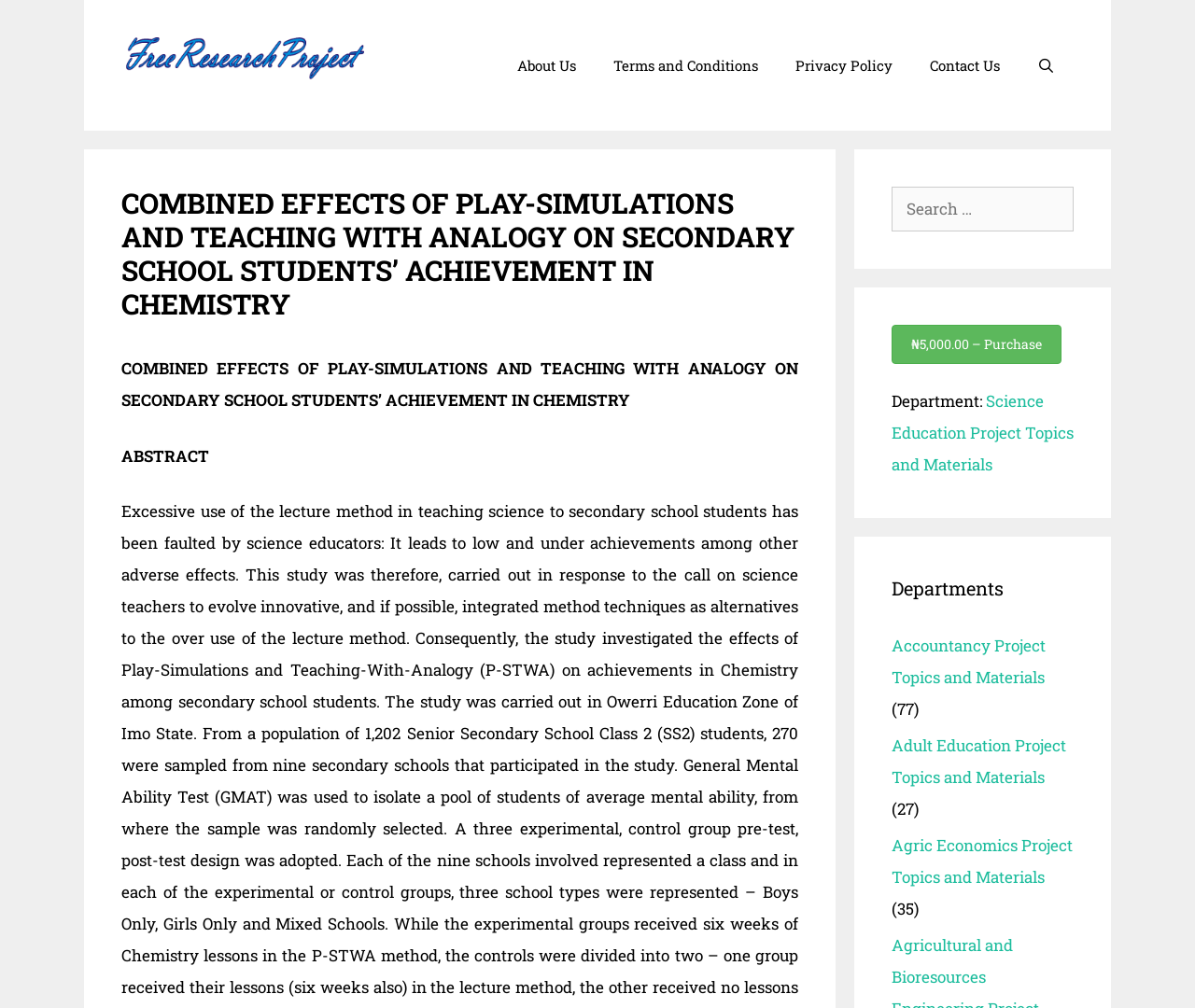Determine the bounding box for the described HTML element: "Privacy Policy". Ensure the coordinates are four float numbers between 0 and 1 in the format [left, top, right, bottom].

[0.65, 0.037, 0.762, 0.093]